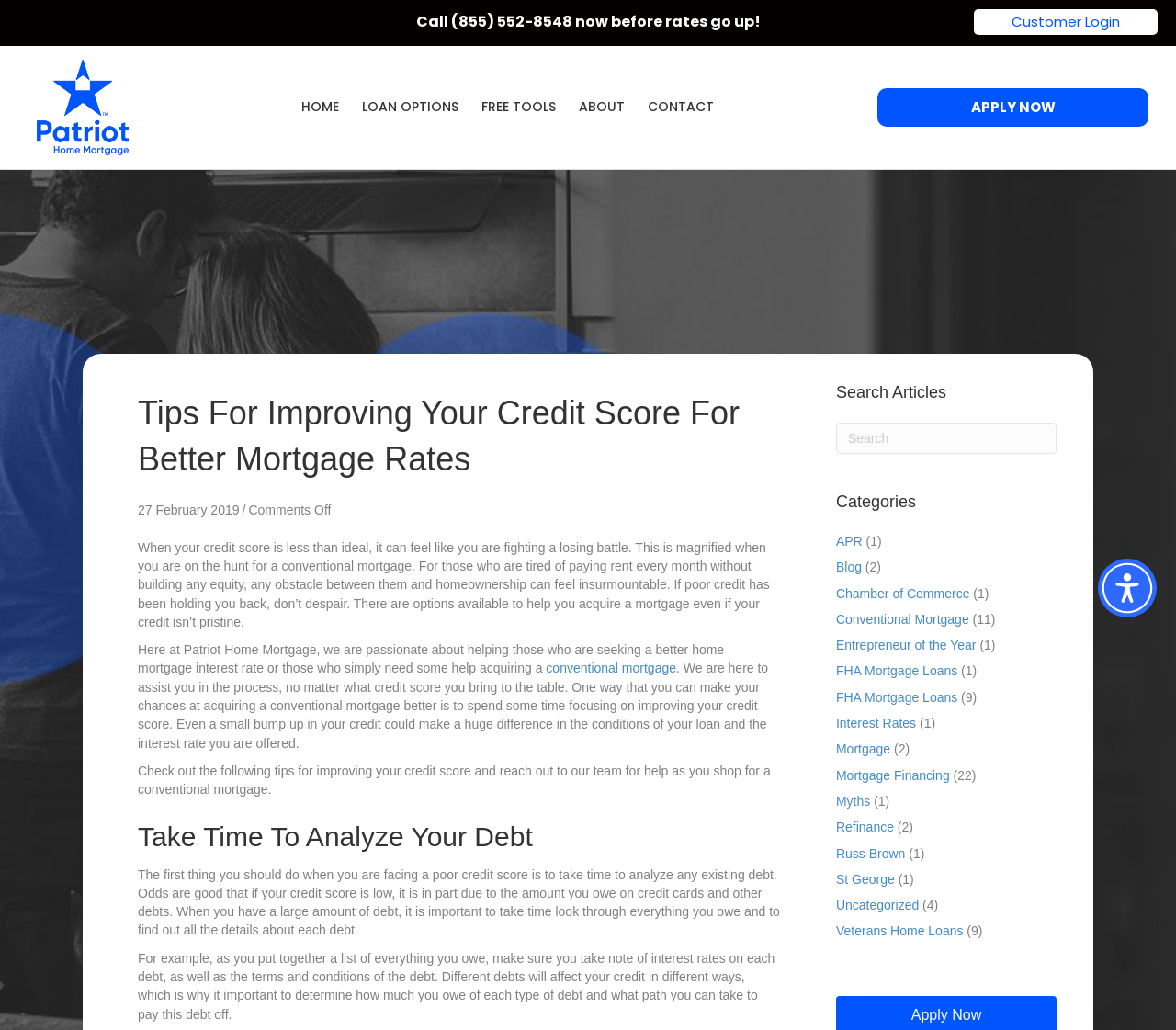Please answer the following question using a single word or phrase: 
What is the phone number to call for a mortgage?

(855) 552-8548